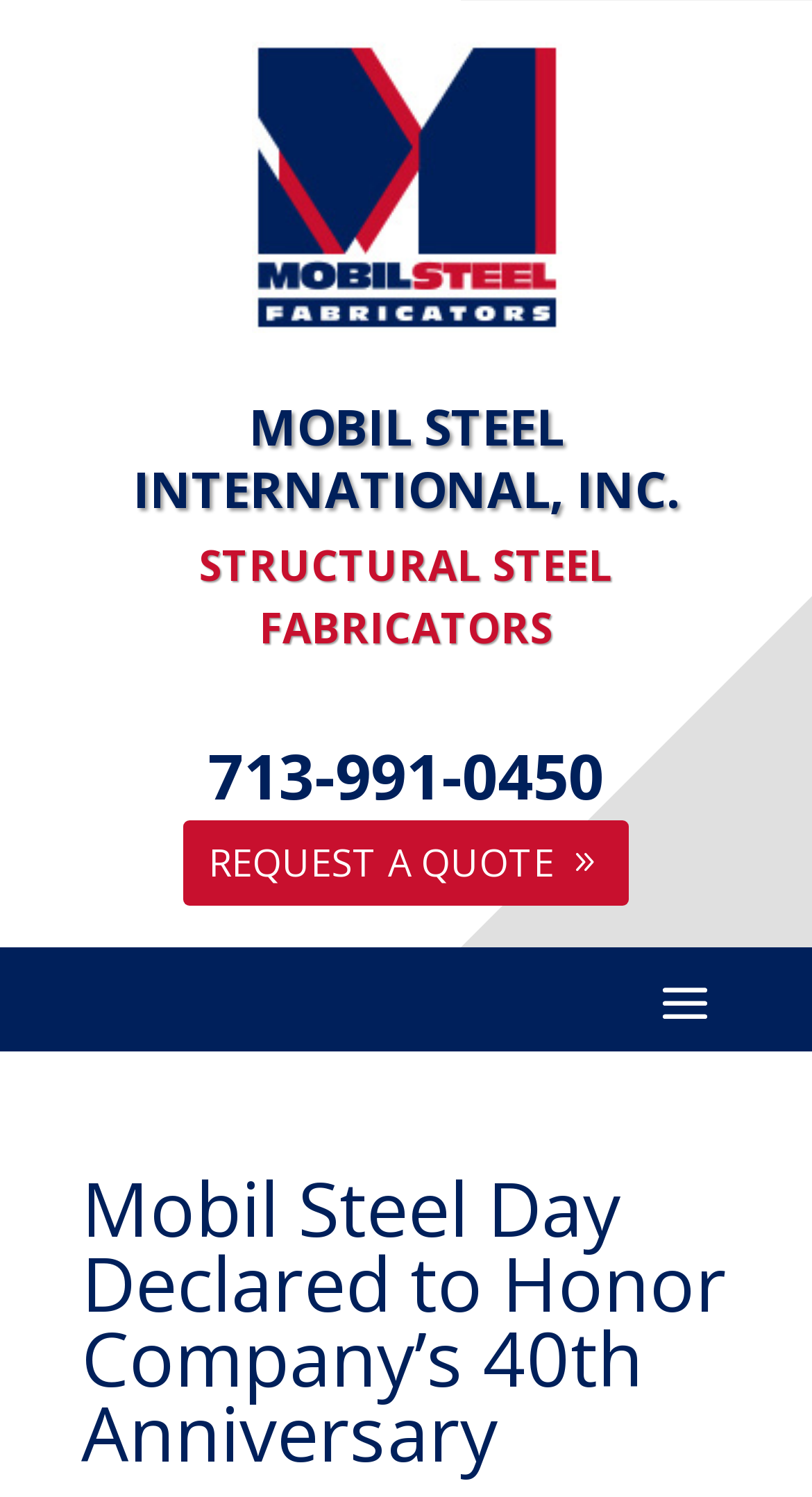What is the profession of the company?
Using the image as a reference, answer the question with a short word or phrase.

Structural Steel Fabricators